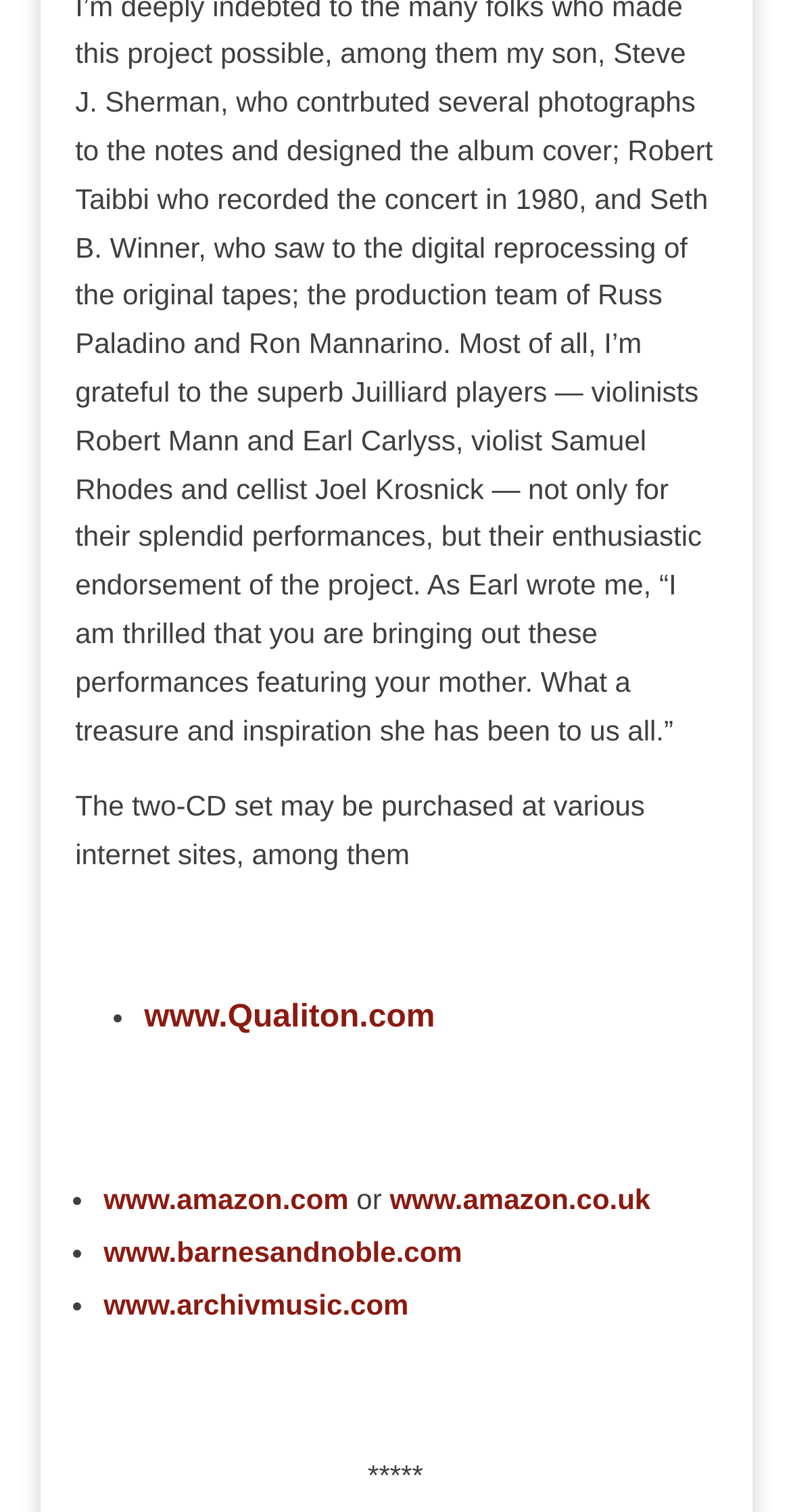Is the CD set available on Amazon UK?
Look at the image and respond with a single word or a short phrase.

Yes